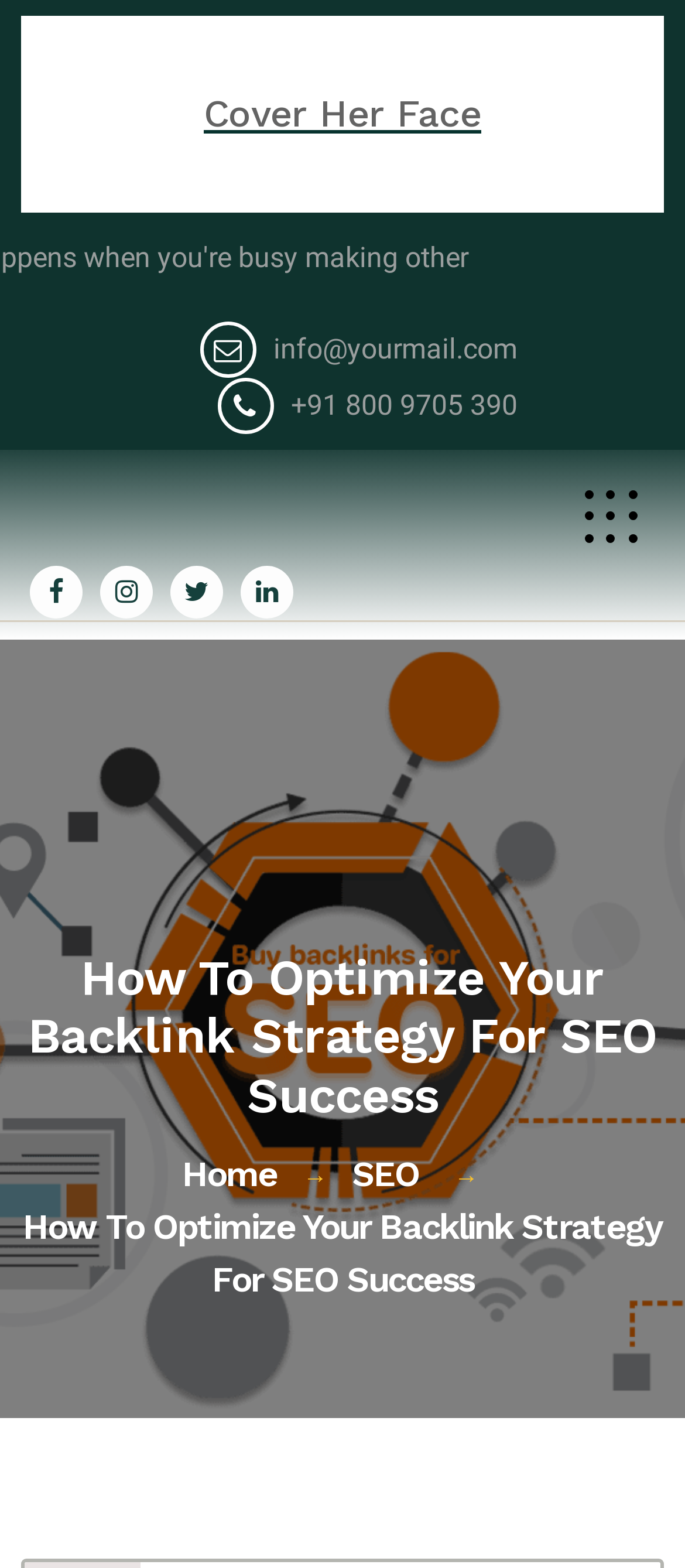Locate and provide the bounding box coordinates for the HTML element that matches this description: "SEO".

[0.514, 0.735, 0.612, 0.762]